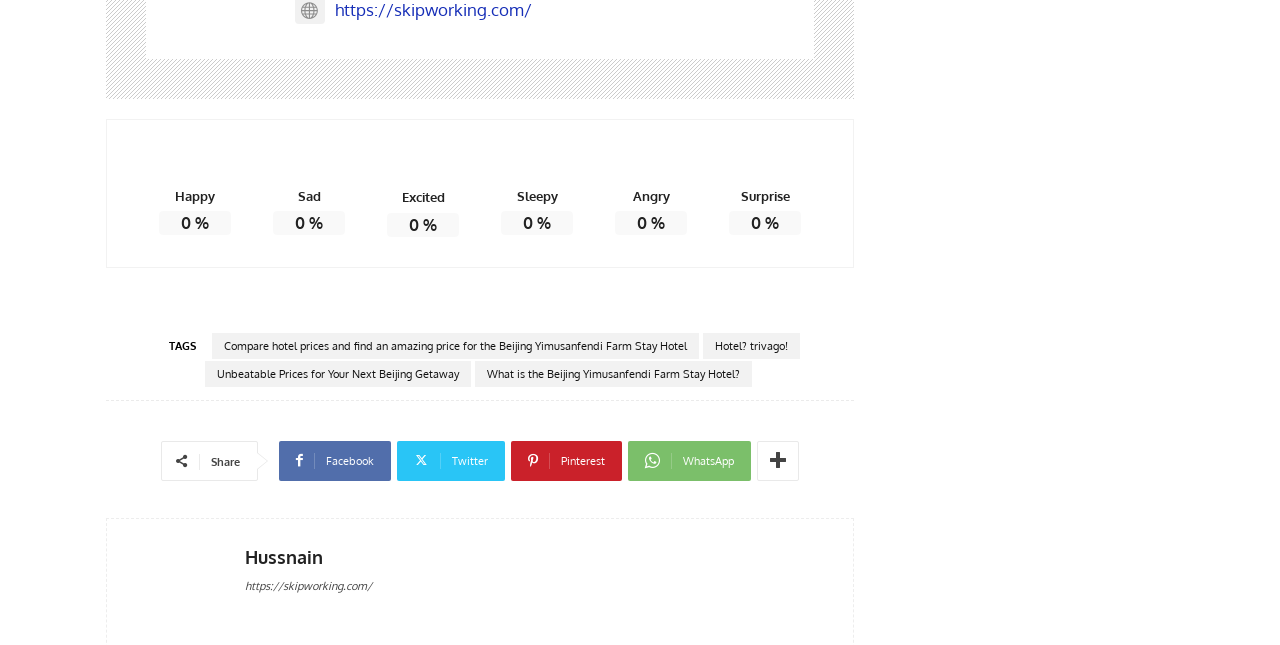Answer the question using only one word or a concise phrase: How many social media sharing options are available?

5